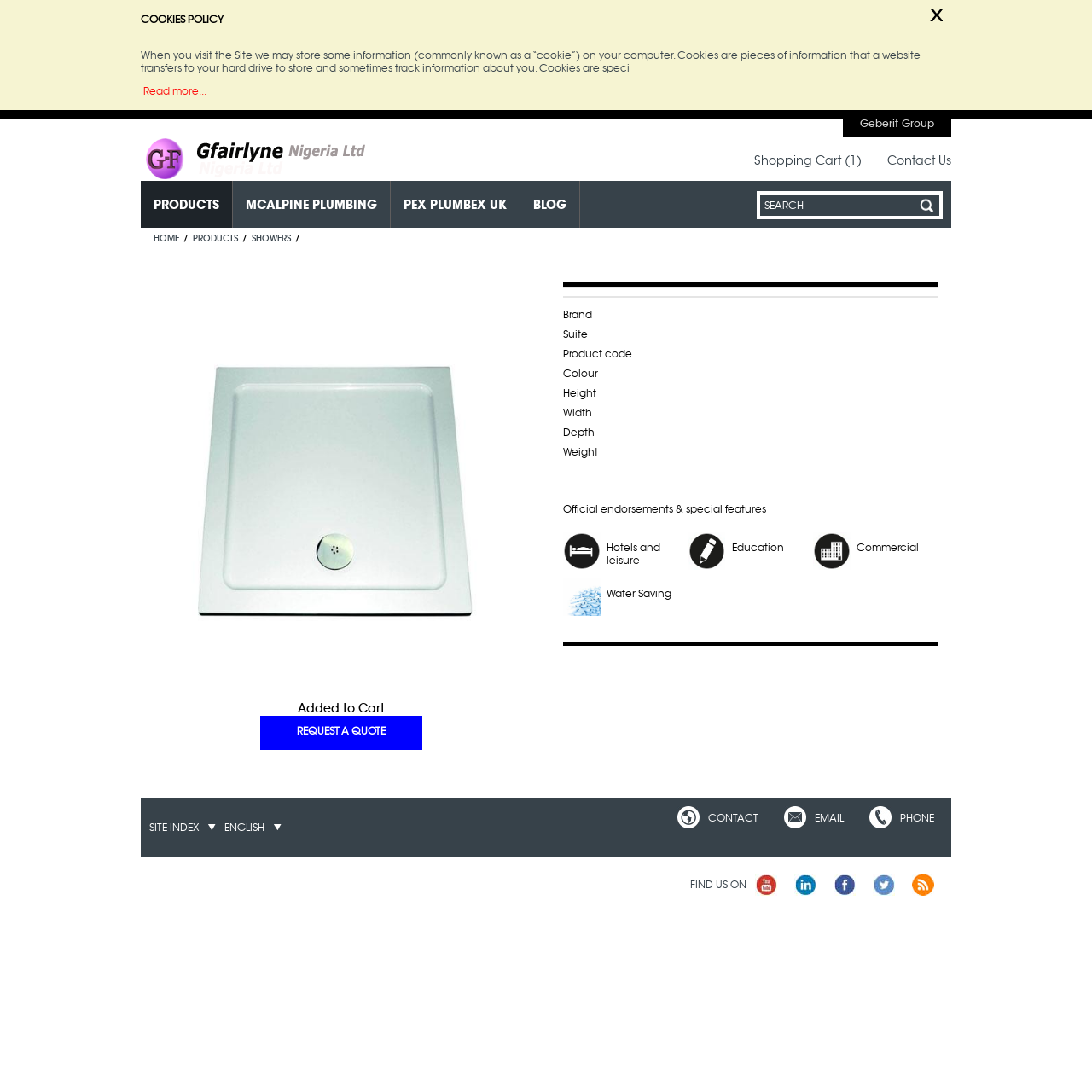Based on the element description Online Portal, identify the bounding box of the UI element in the given webpage screenshot. The coordinates should be in the format (top-left x, top-left y, bottom-right x, bottom-right y) and must be between 0 and 1.

None